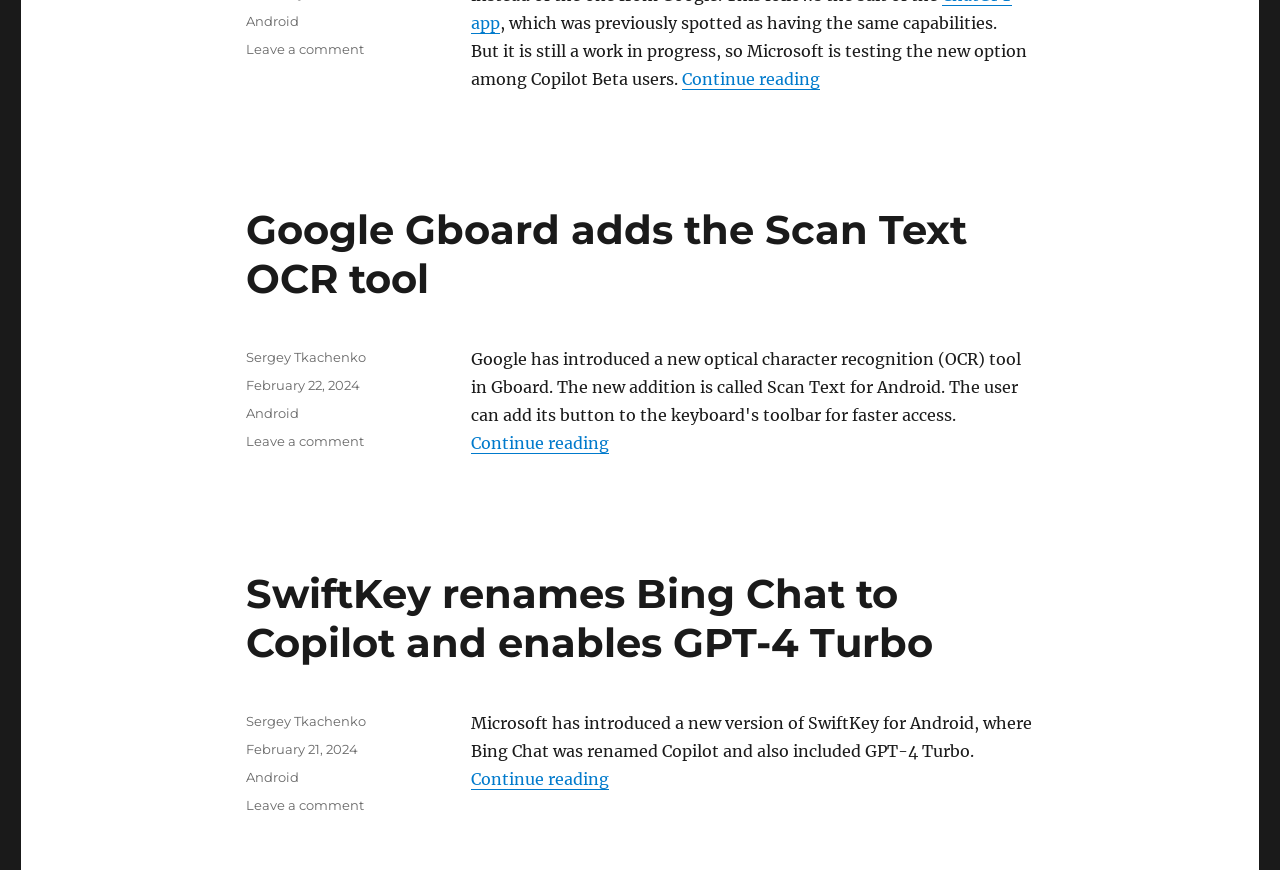Please locate the bounding box coordinates of the element's region that needs to be clicked to follow the instruction: "View the article about Google Gboard adding Scan Text OCR tool". The bounding box coordinates should be provided as four float numbers between 0 and 1, i.e., [left, top, right, bottom].

[0.192, 0.236, 0.808, 0.348]